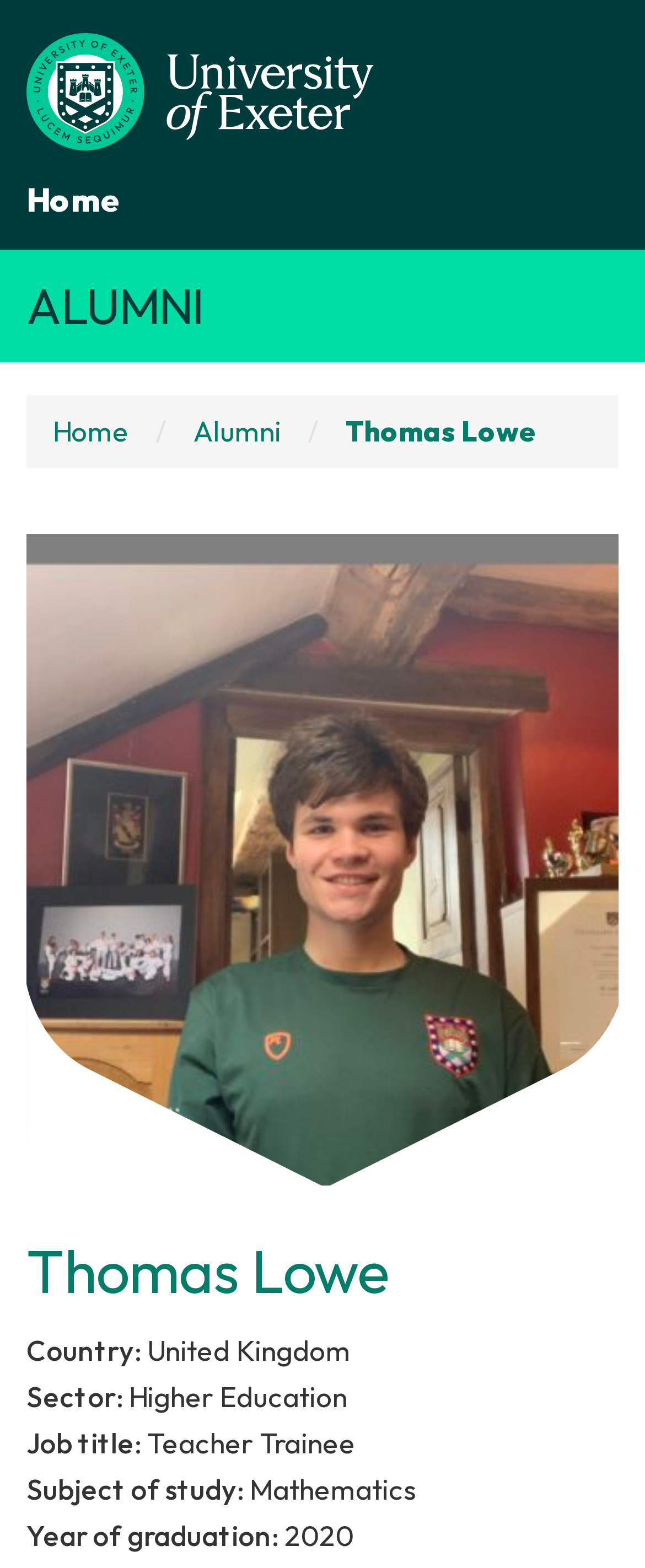What is Thomas Lowe's job title?
Please answer using one word or phrase, based on the screenshot.

Teacher Trainee